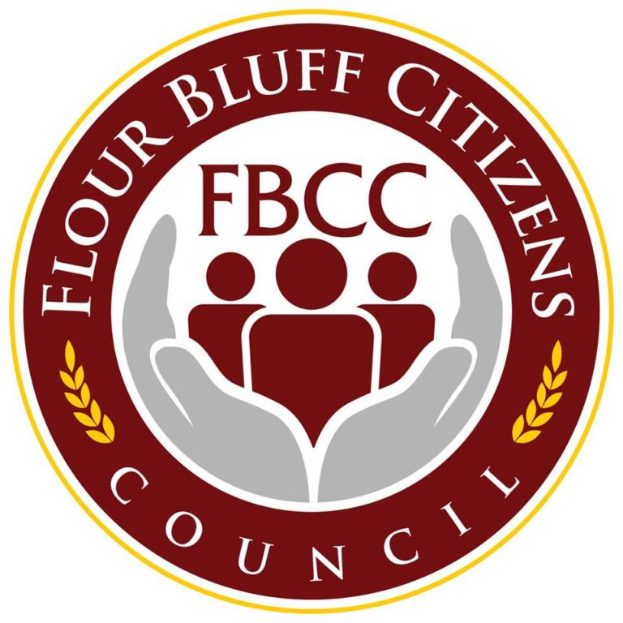Provide a comprehensive description of the image.

The image features the logo of the Flour Bluff Citizens Council (FBCC), which is prominently displayed within a circular design. The logo features three stylized figures, representing the community members, positioned in the center, symbolizing unity and support. Surrounding these figures are two hands, illustrated in a protective manner, indicating care and involvement in community matters. The color scheme consists of deep maroon for the background and white for the figures and hands, with golden wheat motifs on either side, underscoring themes of growth and community. The text "FLOUR BLUFF CITIZENS COUNCIL" frames the logo at the bottom, reinforcing its identity and mission to engage residents in communal issues. This emblem effectively encapsulates the council's commitment to fostering community spirit and cooperative governance.